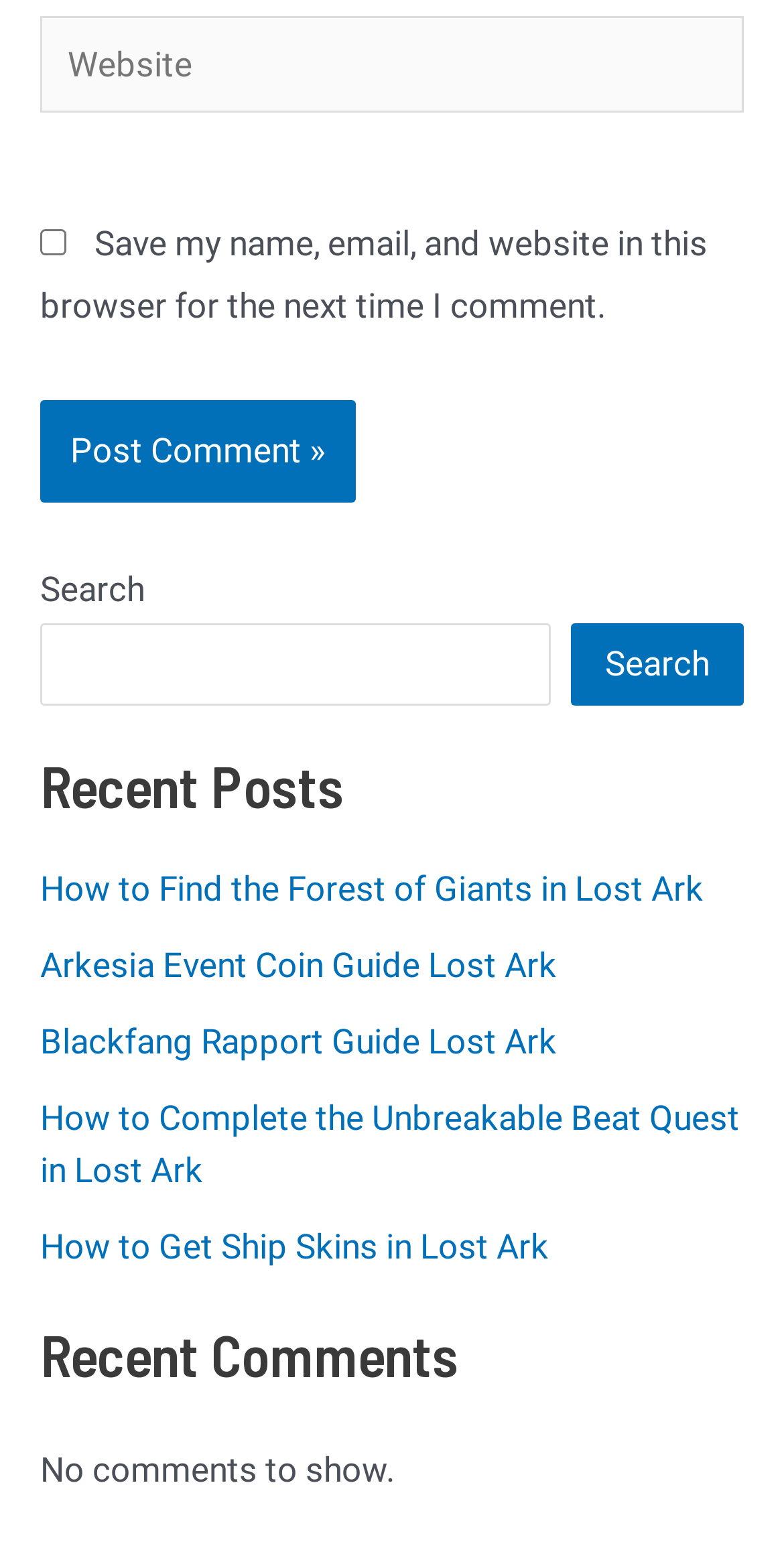Please respond to the question with a concise word or phrase:
Is there any comment shown in the Recent Comments section?

No